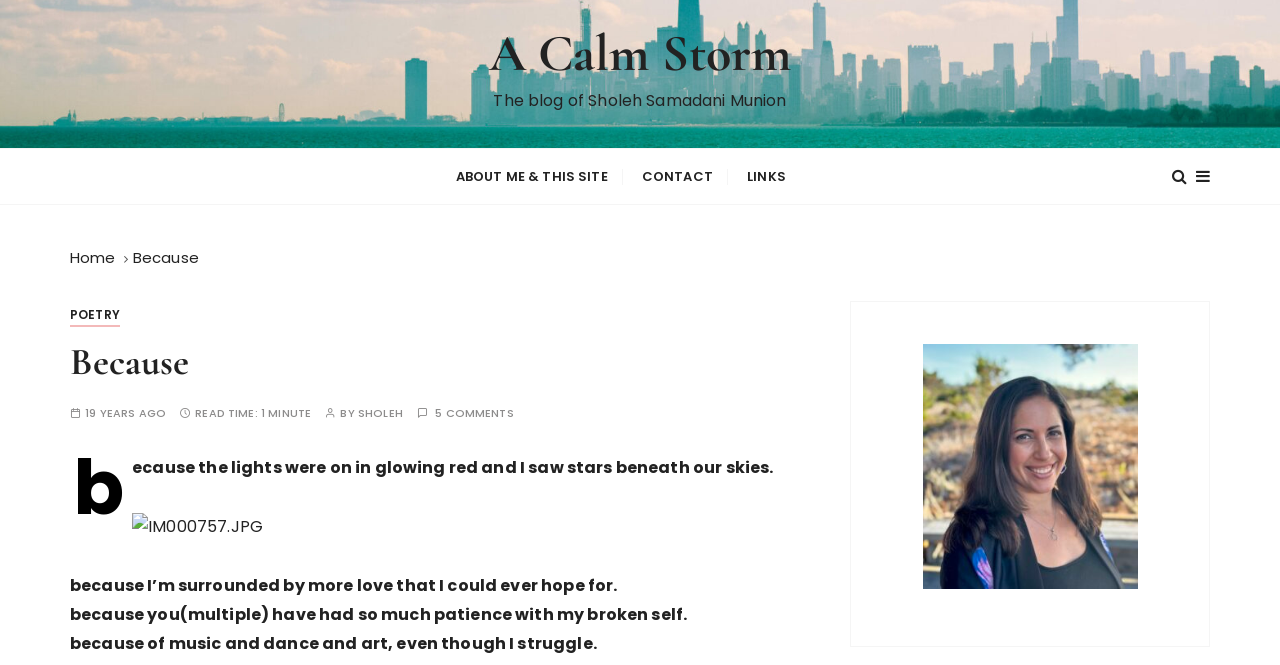Please specify the bounding box coordinates of the clickable section necessary to execute the following command: "Click on the POETRY link".

[0.055, 0.455, 0.094, 0.491]